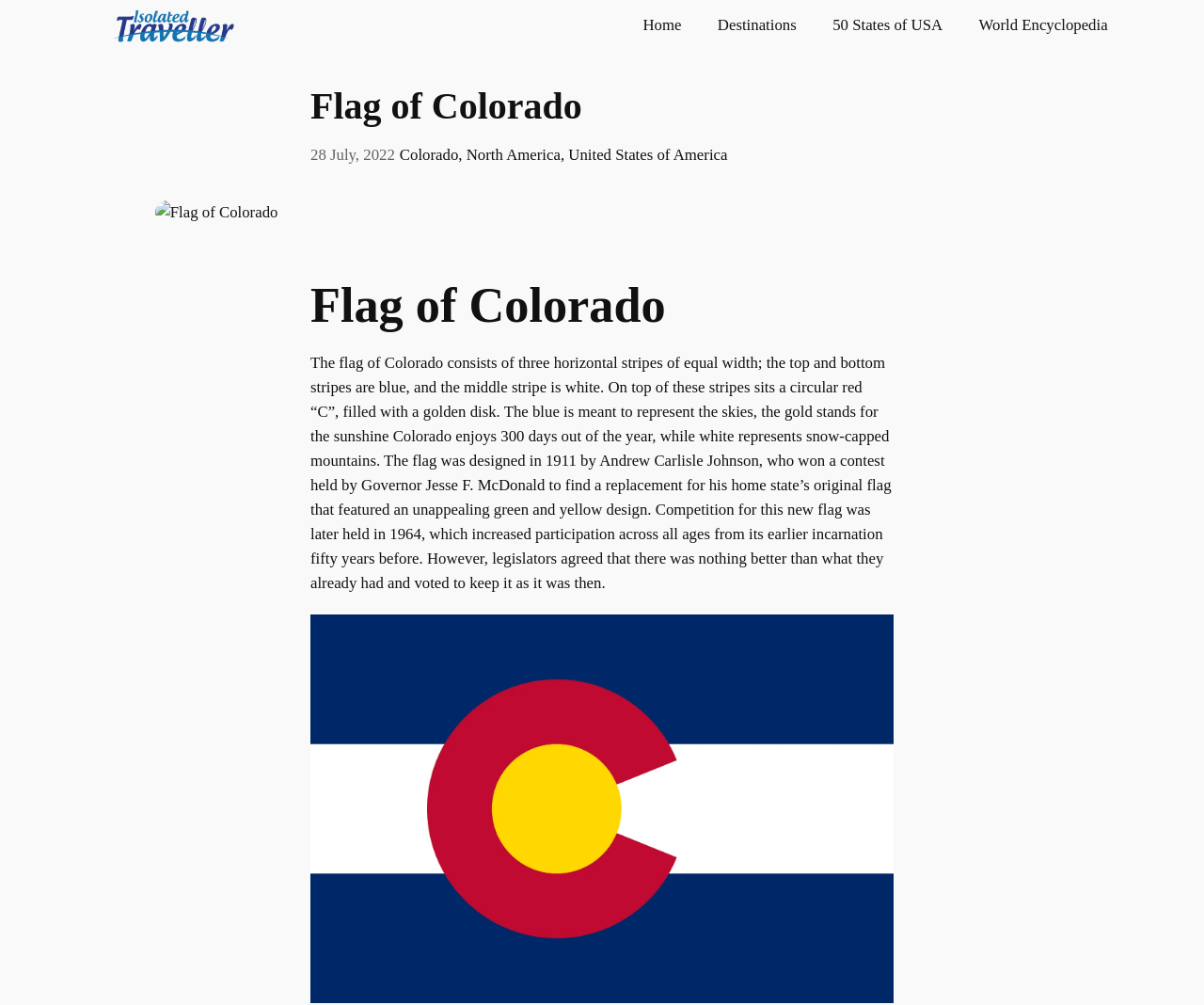Determine the bounding box coordinates of the UI element described below. Use the format (top-left x, top-left y, bottom-right x, bottom-right y) with floating point numbers between 0 and 1: North America

[0.387, 0.145, 0.466, 0.163]